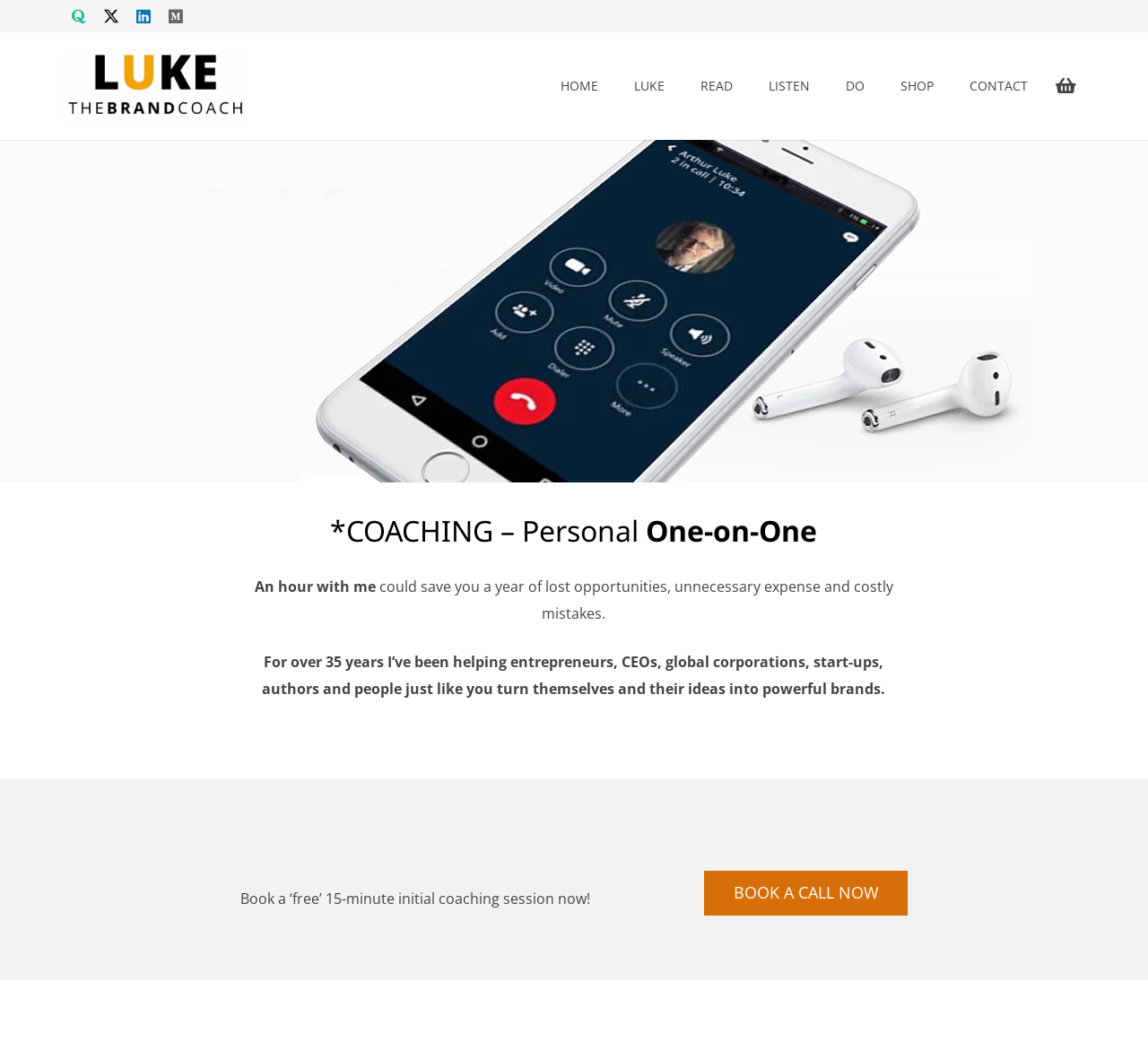Please determine the bounding box coordinates for the element with the description: "aria-label="LinkedIn" title="LinkedIn"".

[0.111, 0.0, 0.139, 0.031]